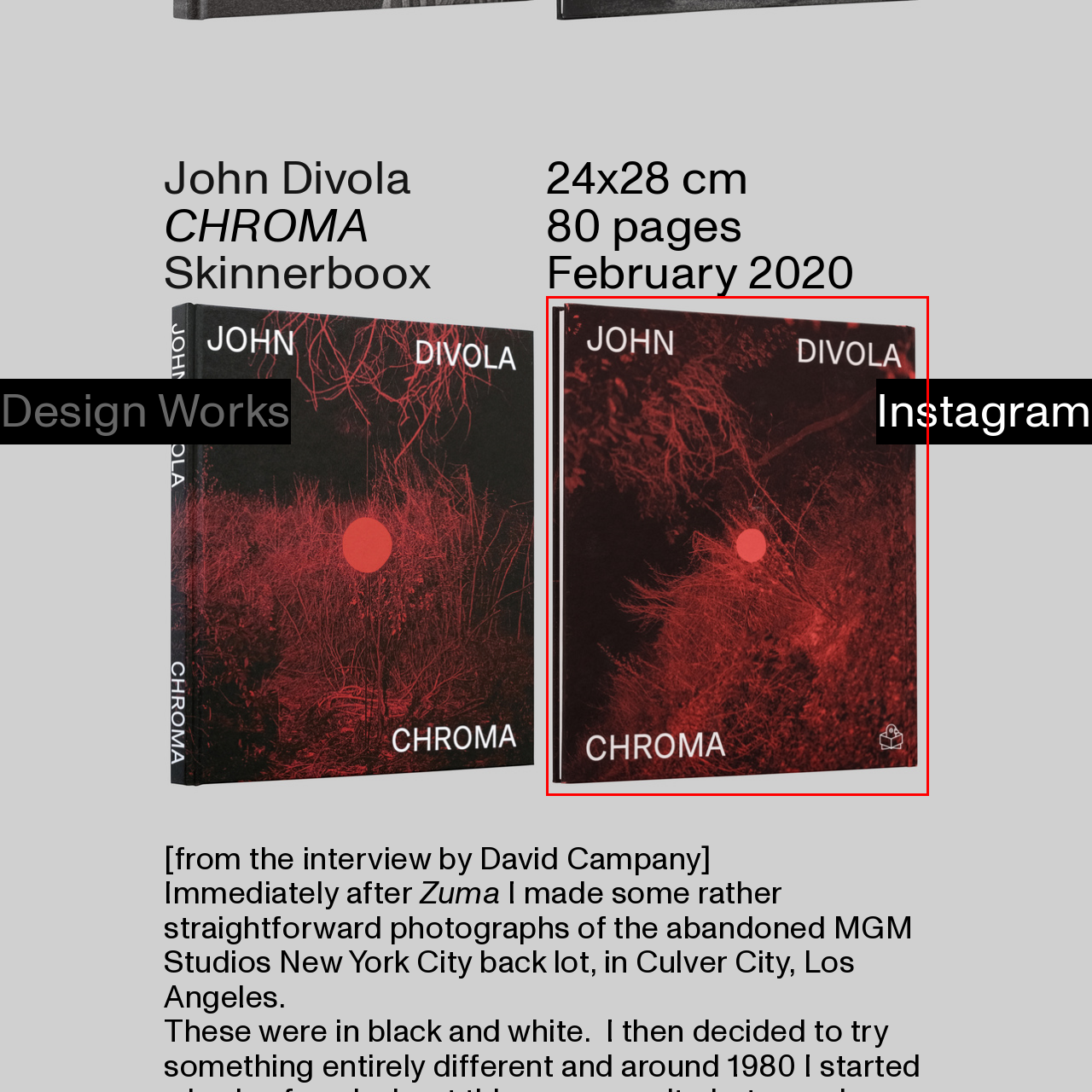Inspect the image outlined in red and answer succinctly: When was the book 'CHROMA' released?

February 2020